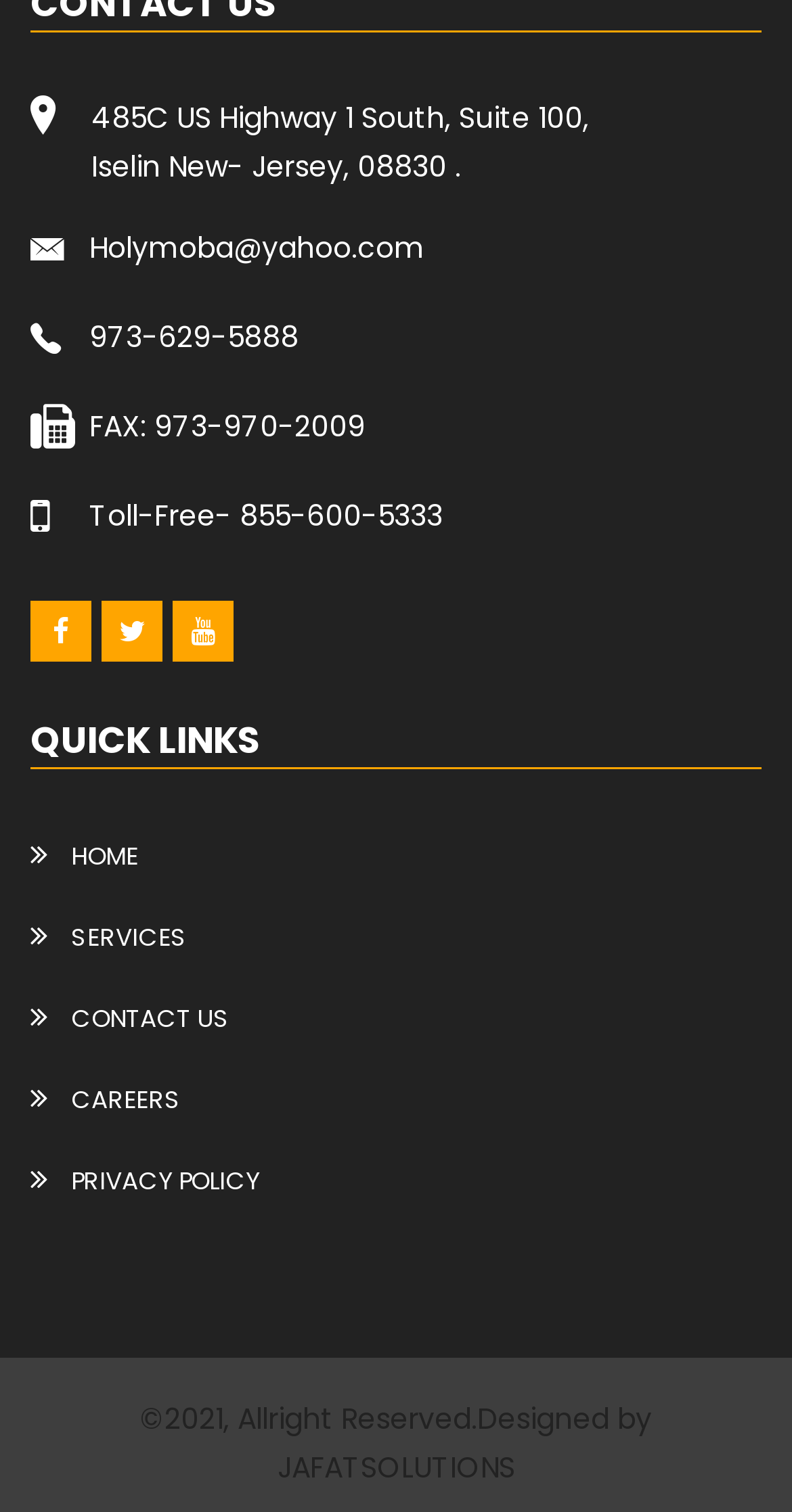Pinpoint the bounding box coordinates of the clickable area necessary to execute the following instruction: "Go to home page". The coordinates should be given as four float numbers between 0 and 1, namely [left, top, right, bottom].

[0.038, 0.554, 0.174, 0.577]